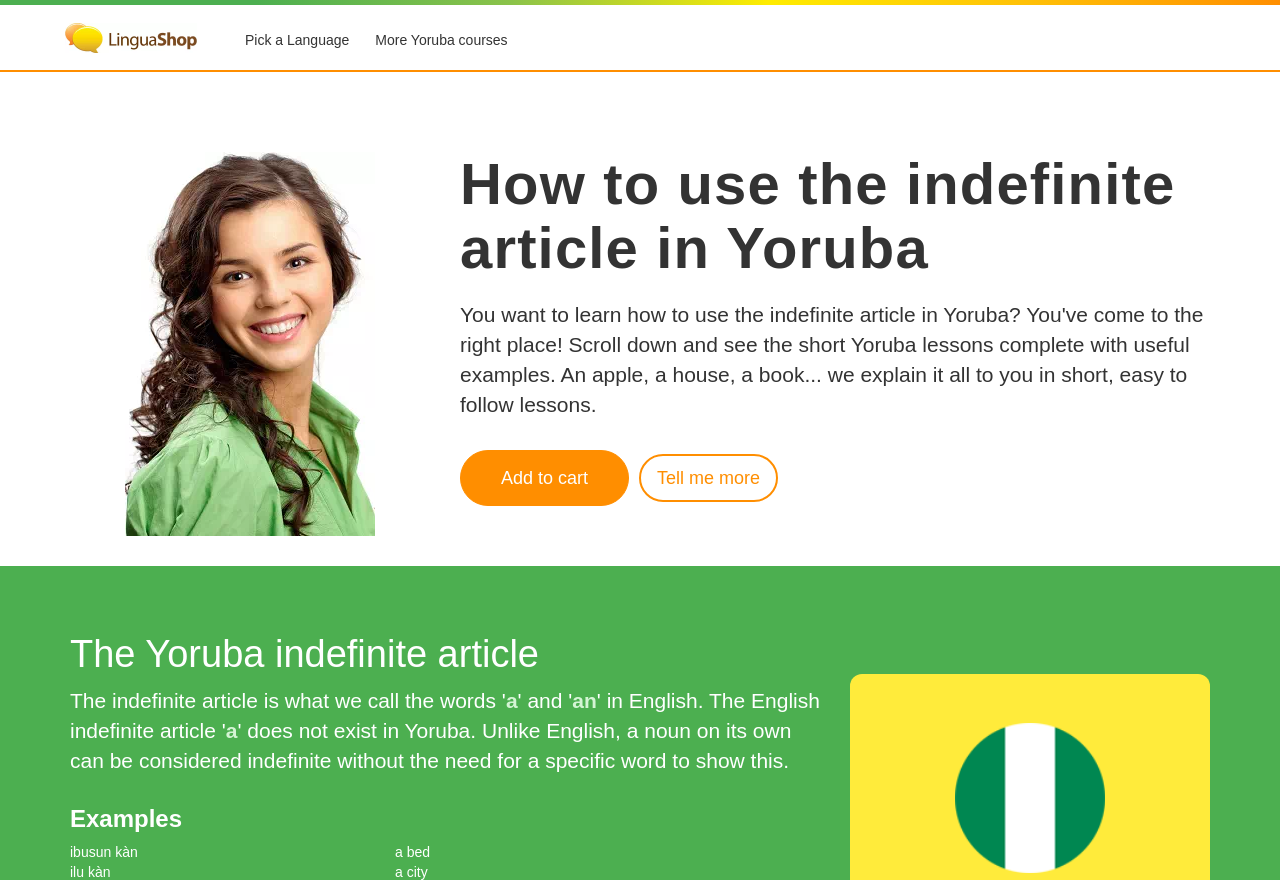Provide your answer in one word or a succinct phrase for the question: 
What is the topic of this Yoruba lesson?

indefinite article